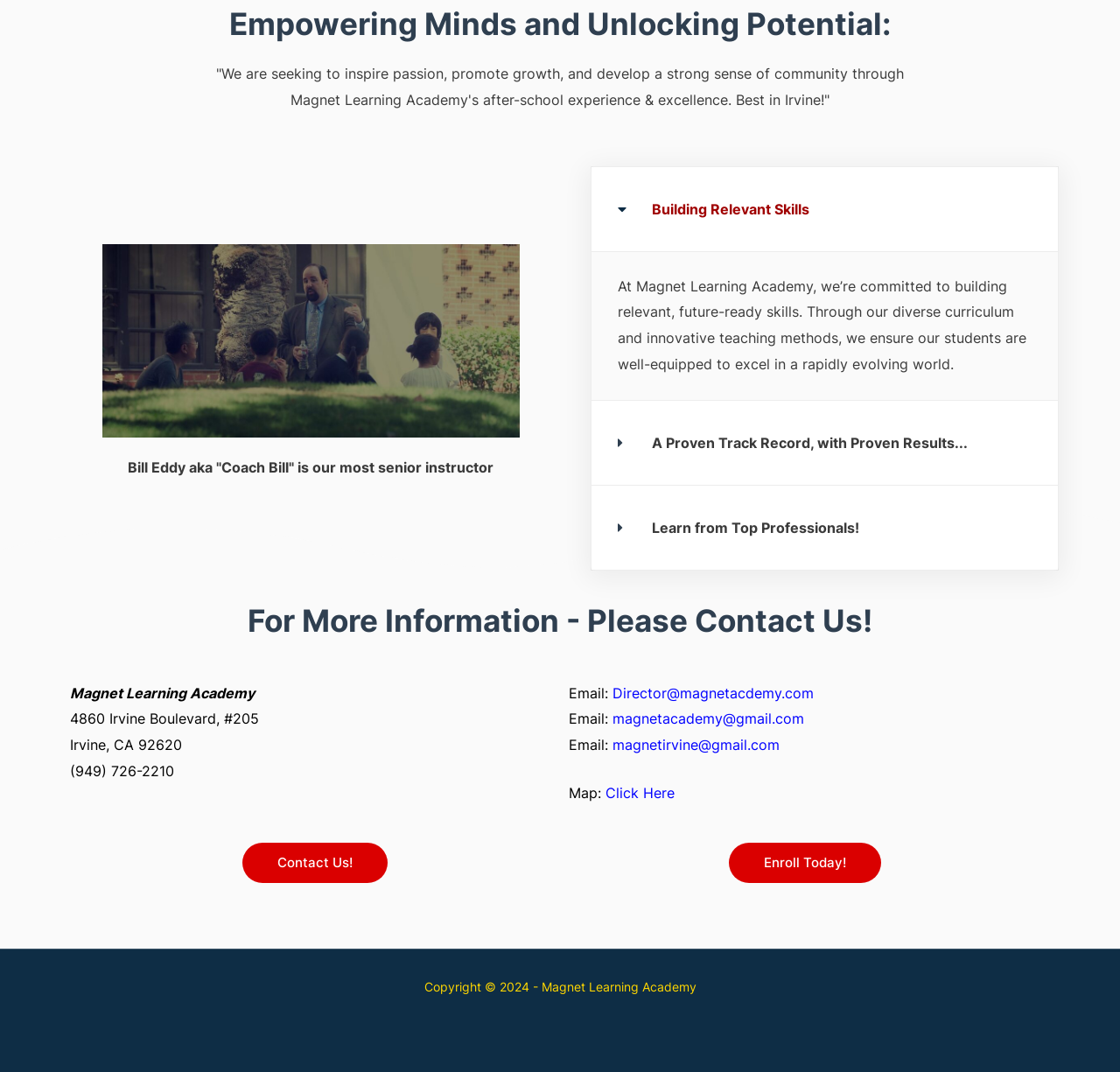Determine the bounding box coordinates of the clickable region to follow the instruction: "Click 'Building Relevant Skills'".

[0.528, 0.156, 0.945, 0.234]